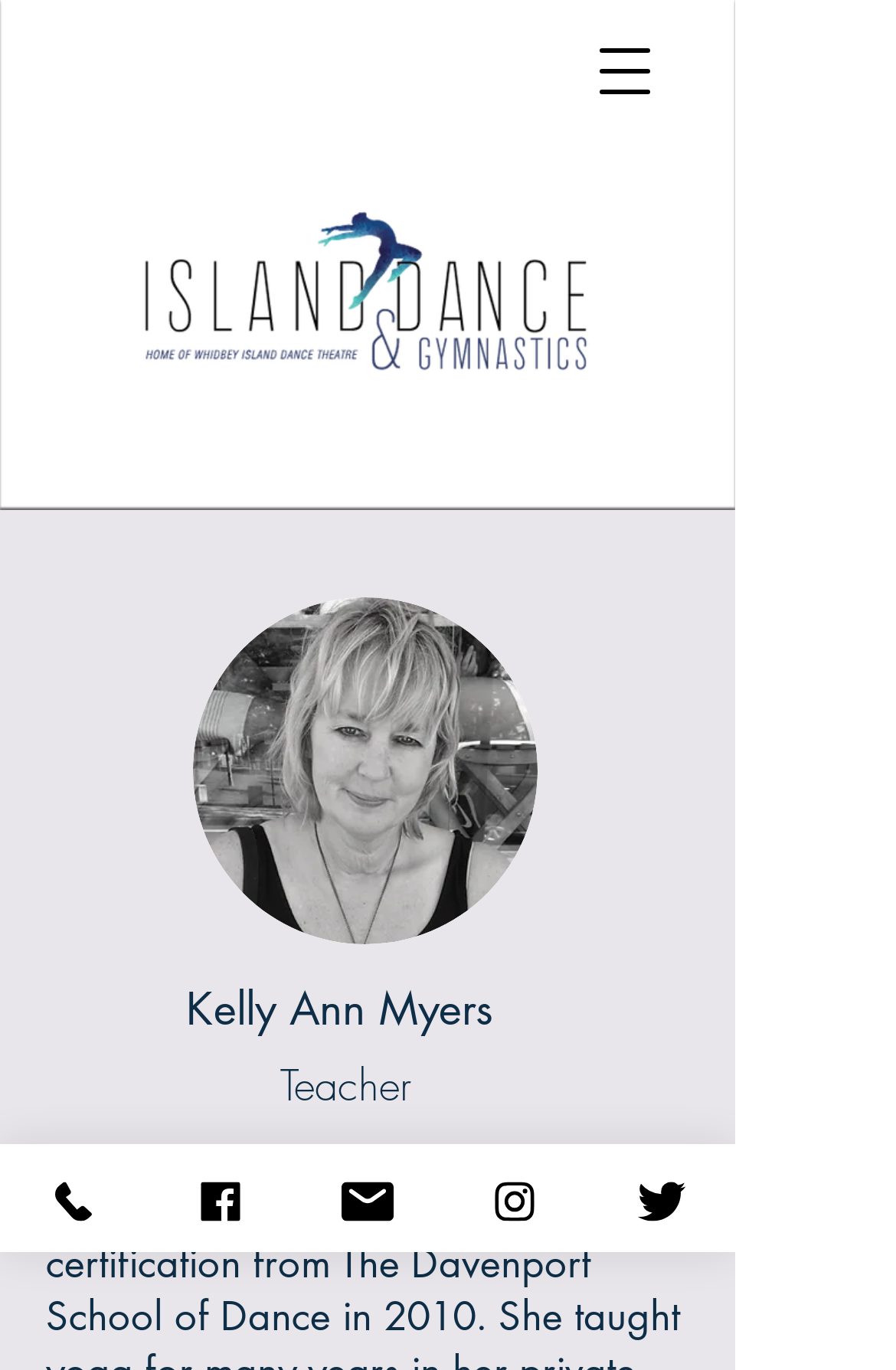What is the profession of Kelly Ann Myers?
Examine the webpage screenshot and provide an in-depth answer to the question.

I can see that there is a heading element 'Kelly Ann Myers' and another heading element 'Teacher' right below it, which suggests that Kelly Ann Myers is a teacher.